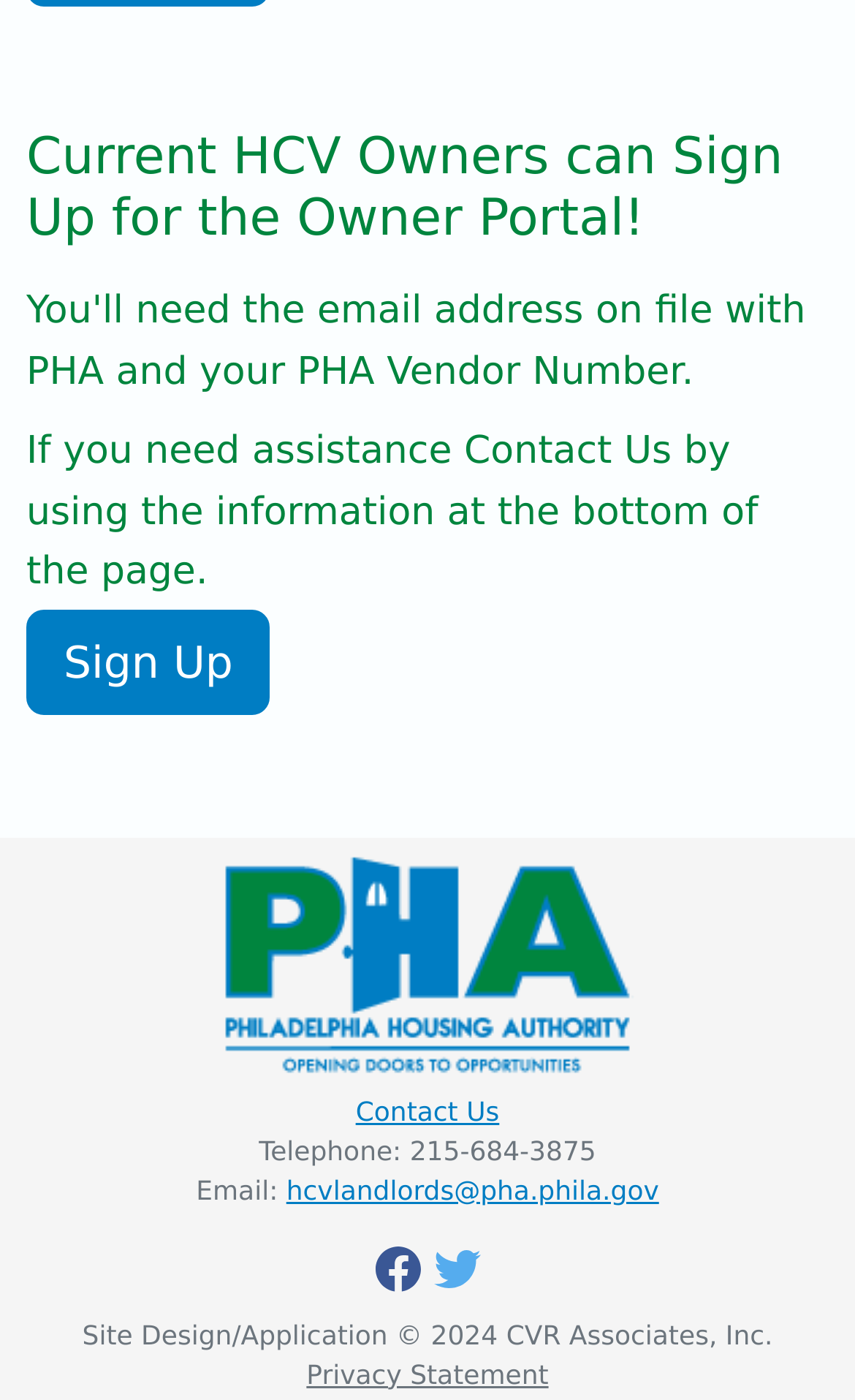Based on the element description: "Road Bikes", identify the bounding box coordinates for this UI element. The coordinates must be four float numbers between 0 and 1, listed as [left, top, right, bottom].

None